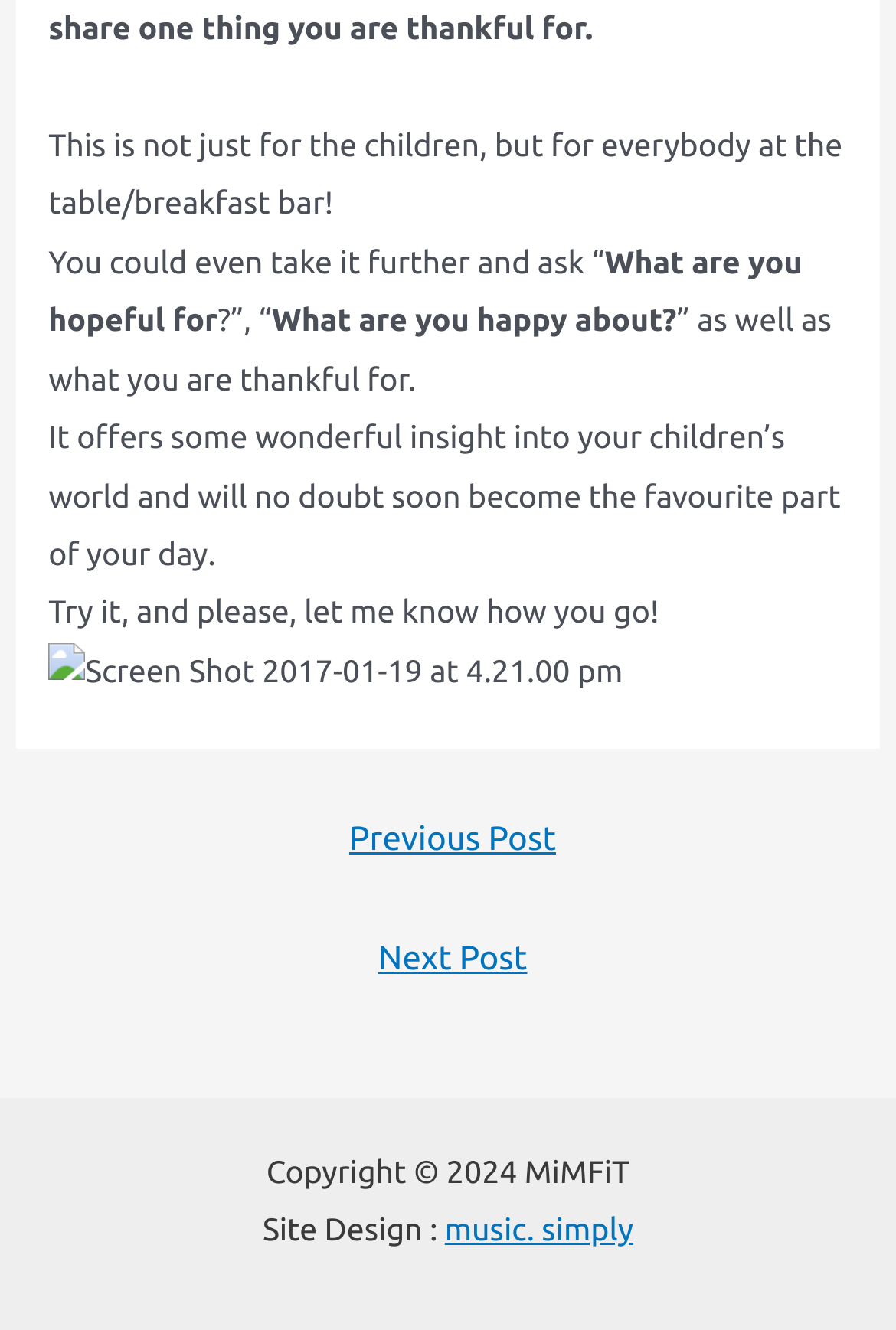Please use the details from the image to answer the following question comprehensively:
What is the image description?

The image description is 'Screen Shot 2017-01-19 at 4.21.00 pm', which suggests that the image is a screenshot taken on January 19, 2017, at 4:21:00 pm. The content of the image is not explicitly described, but it is likely related to the topic of gratitude and positivity.